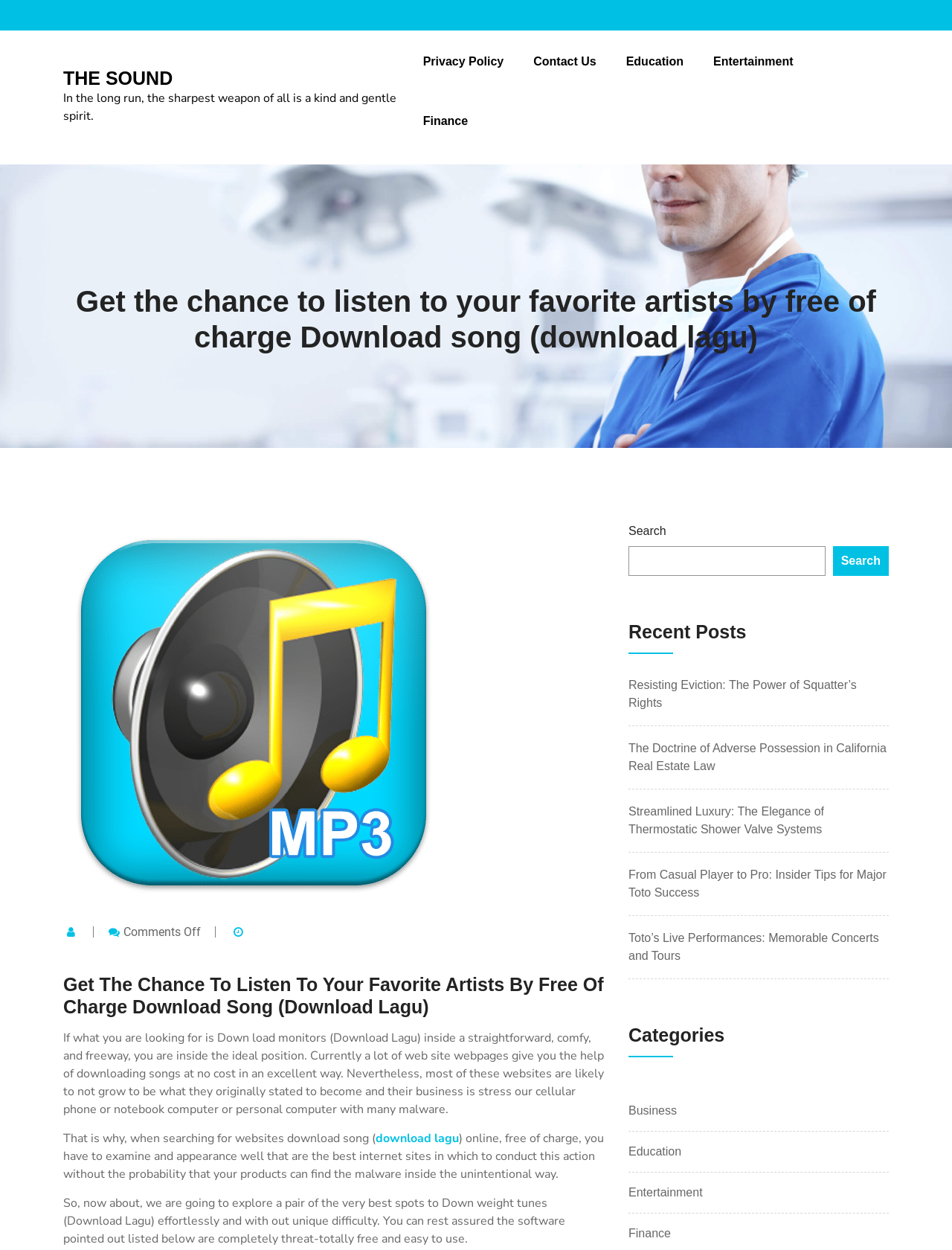Could you determine the bounding box coordinates of the clickable element to complete the instruction: "Click on THE SOUND link"? Provide the coordinates as four float numbers between 0 and 1, i.e., [left, top, right, bottom].

[0.066, 0.053, 0.444, 0.1]